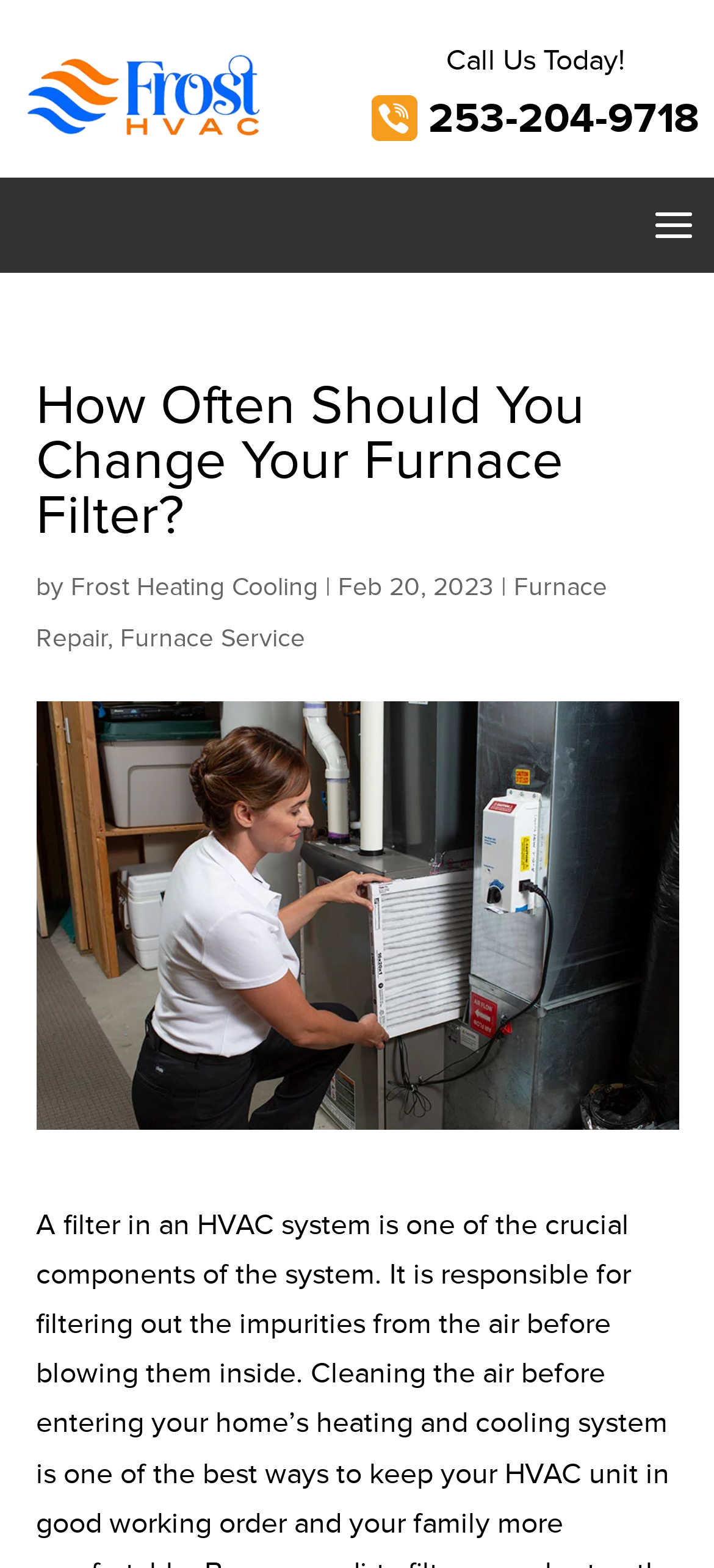With reference to the screenshot, provide a detailed response to the question below:
What is the phone number on the webpage?

I found the phone number by looking at the heading element that contains the text 'Frost Heating Cooling Services in Federal Way 253-204-9718'. The phone number is part of this heading element.